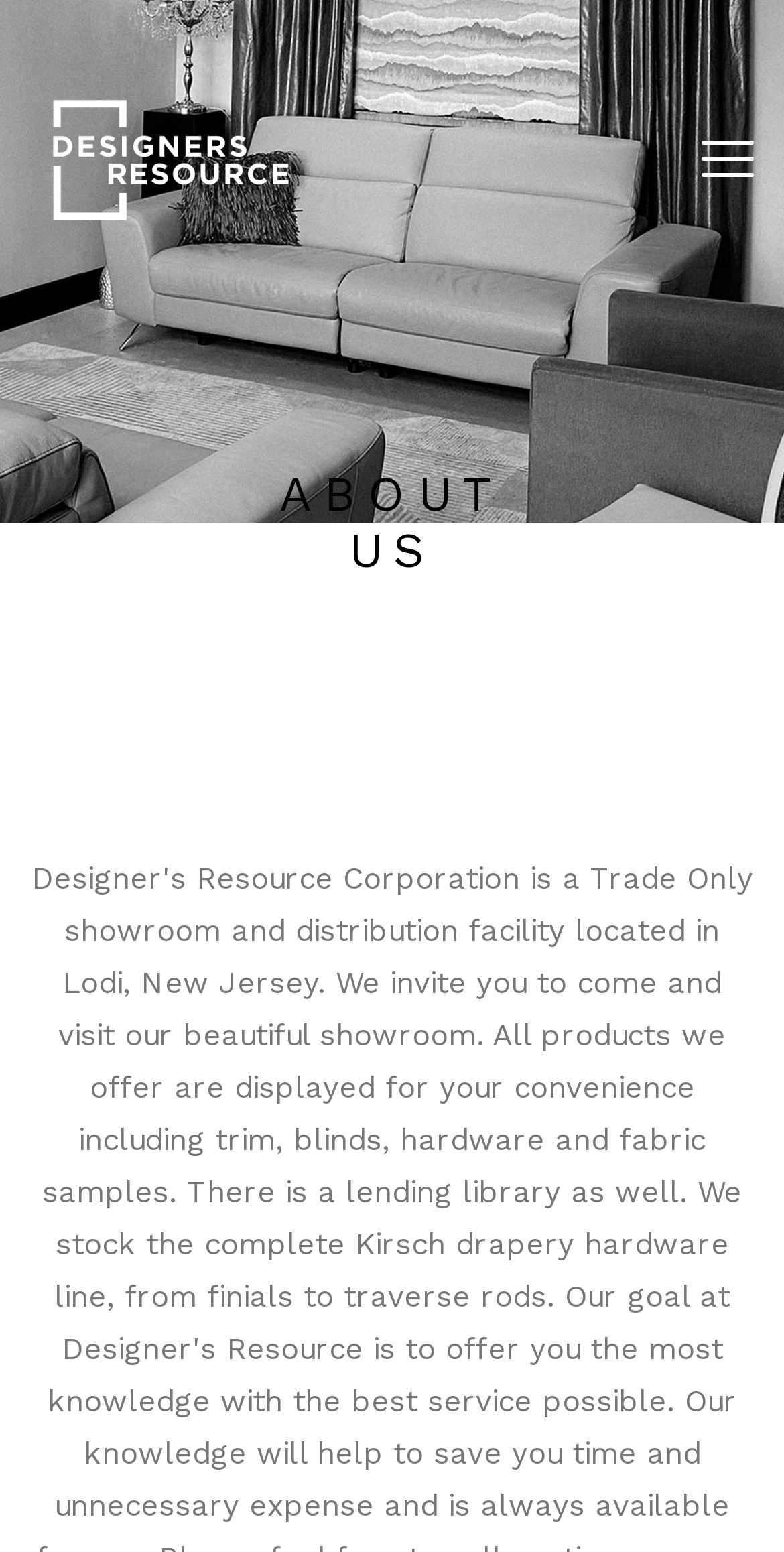Respond to the question below with a single word or phrase:
What is the location of the business?

Lodi, New Jersey